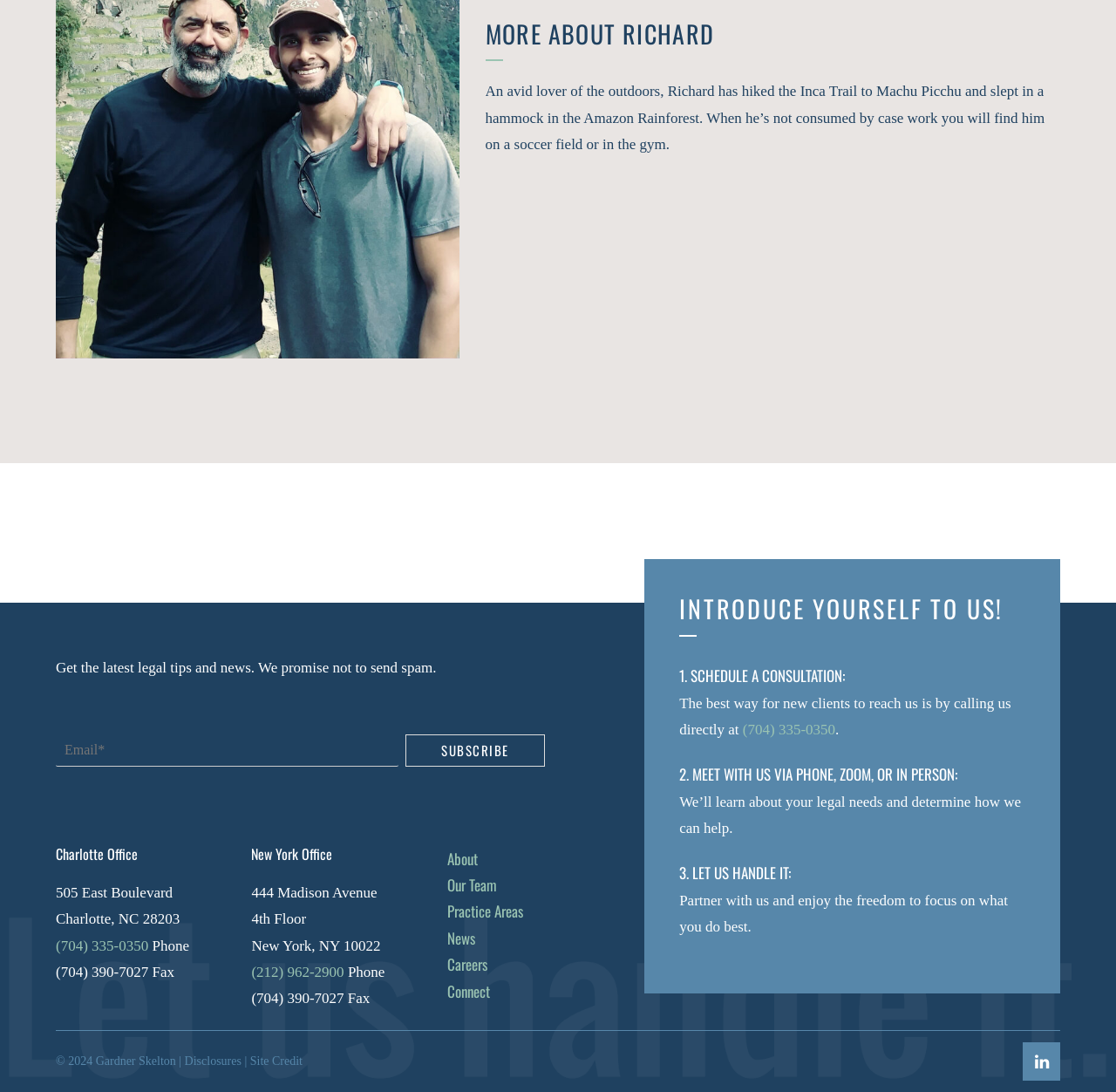Please find the bounding box coordinates of the element that you should click to achieve the following instruction: "Schedule a consultation". The coordinates should be presented as four float numbers between 0 and 1: [left, top, right, bottom].

[0.609, 0.608, 0.757, 0.628]